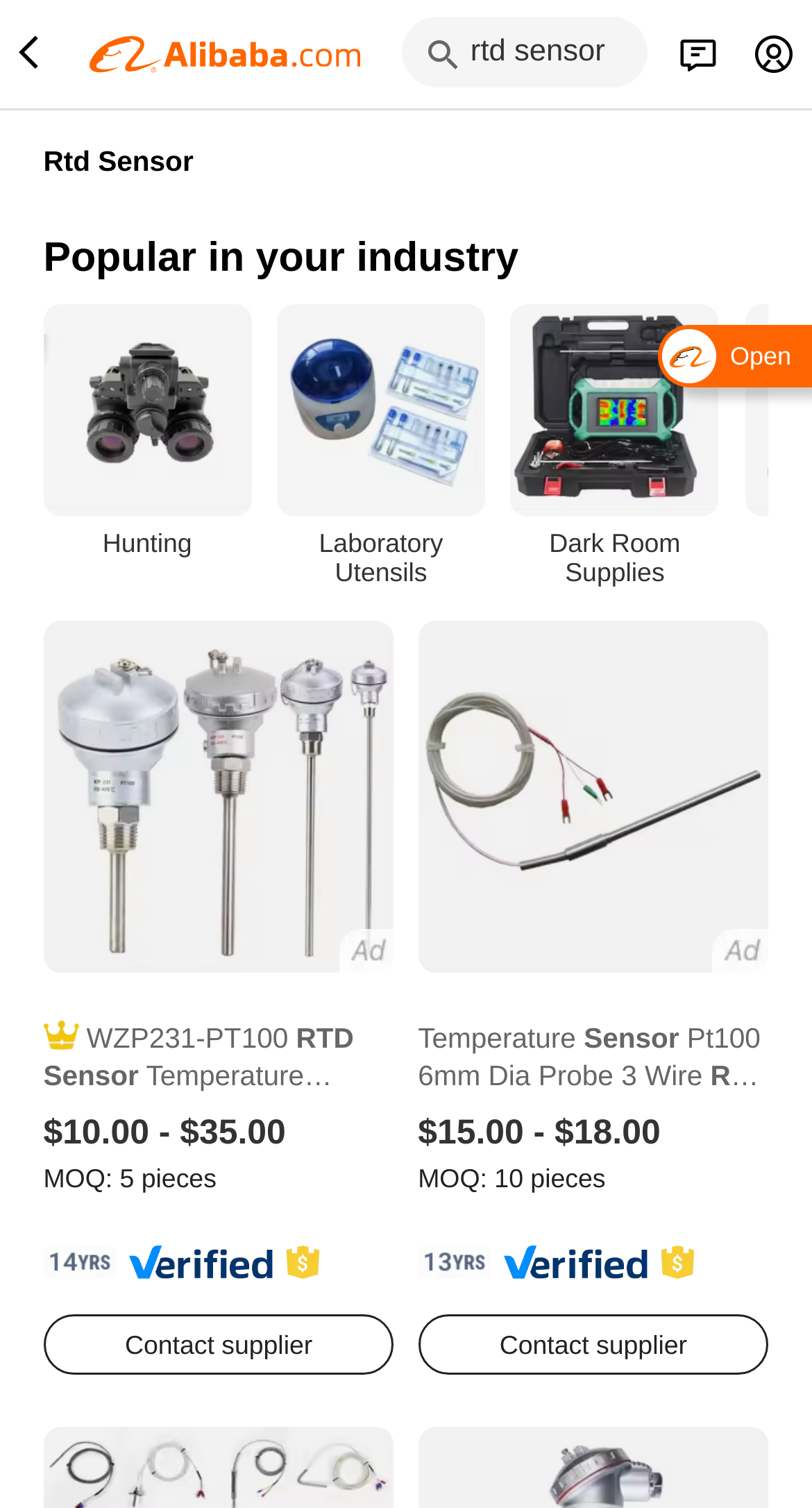What is the price range of the second product?
Look at the screenshot and give a one-word or phrase answer.

$15.00 - $18.00